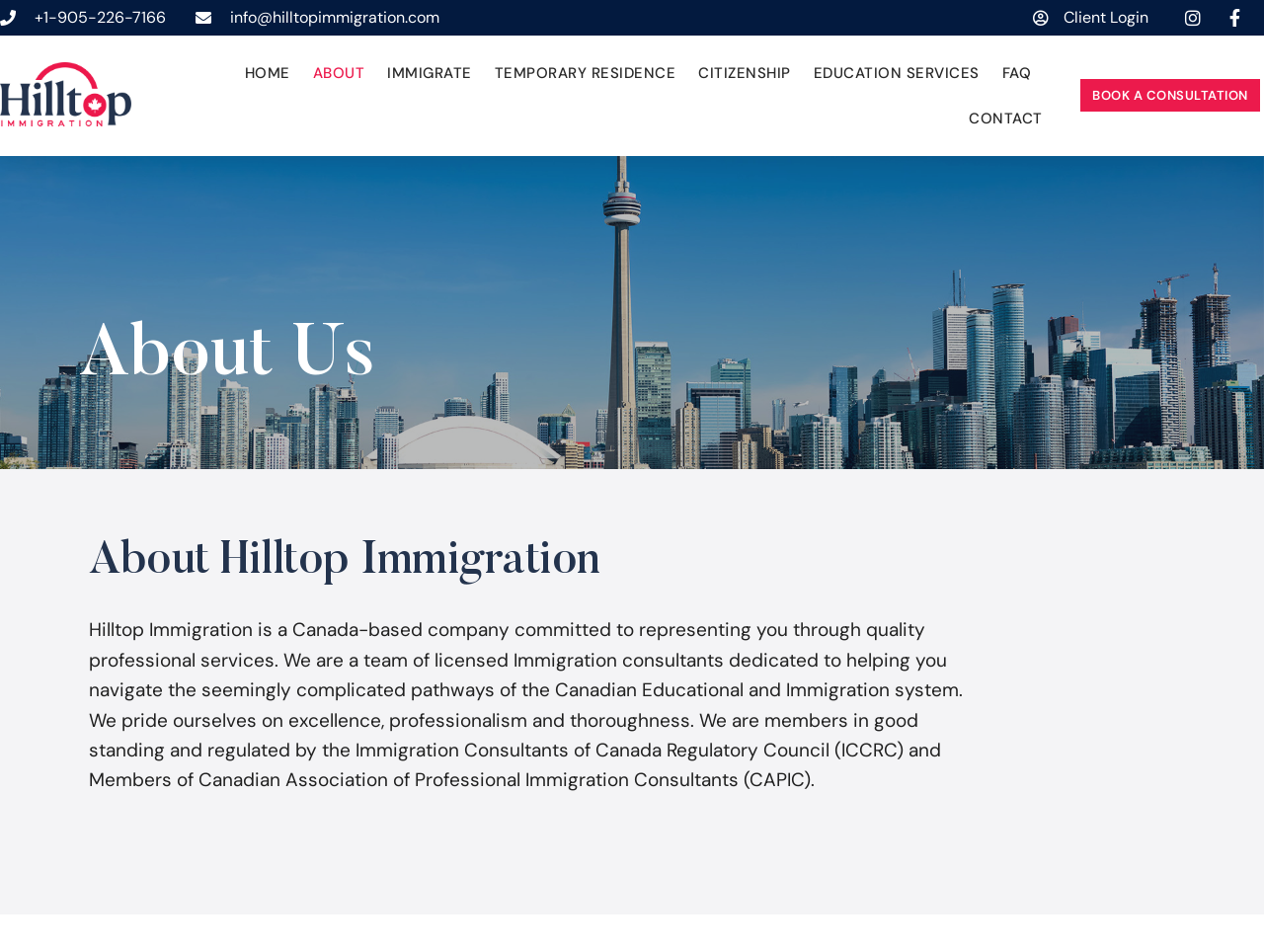Locate the bounding box coordinates of the area that needs to be clicked to fulfill the following instruction: "Send an email to the company". The coordinates should be in the format of four float numbers between 0 and 1, namely [left, top, right, bottom].

[0.155, 0.005, 0.348, 0.032]